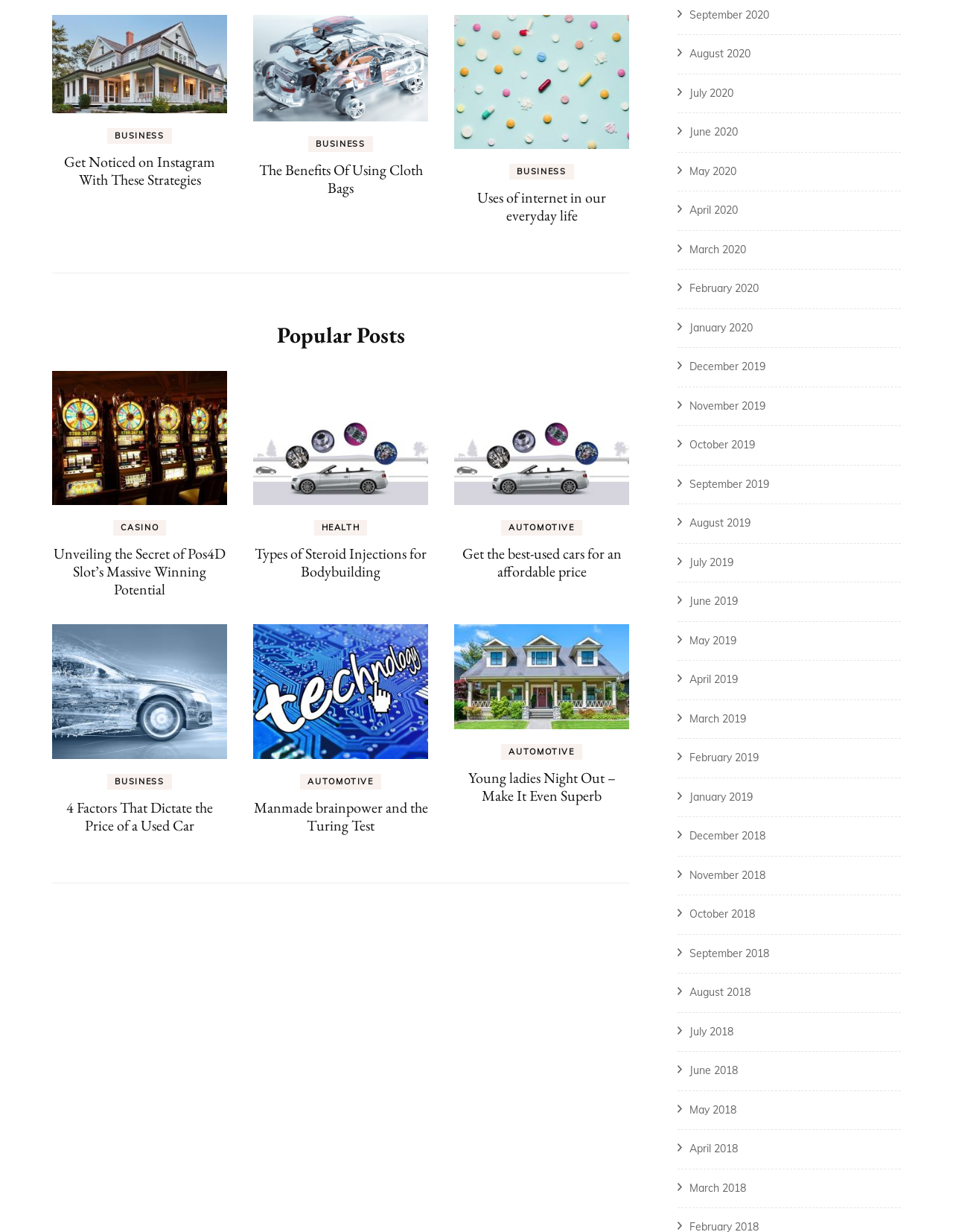Find the bounding box coordinates for the area you need to click to carry out the instruction: "View the article 'Unveiling the Secret of Pos4D Slot’s Massive Winning Potential'". The coordinates should be four float numbers between 0 and 1, indicated as [left, top, right, bottom].

[0.056, 0.442, 0.237, 0.486]